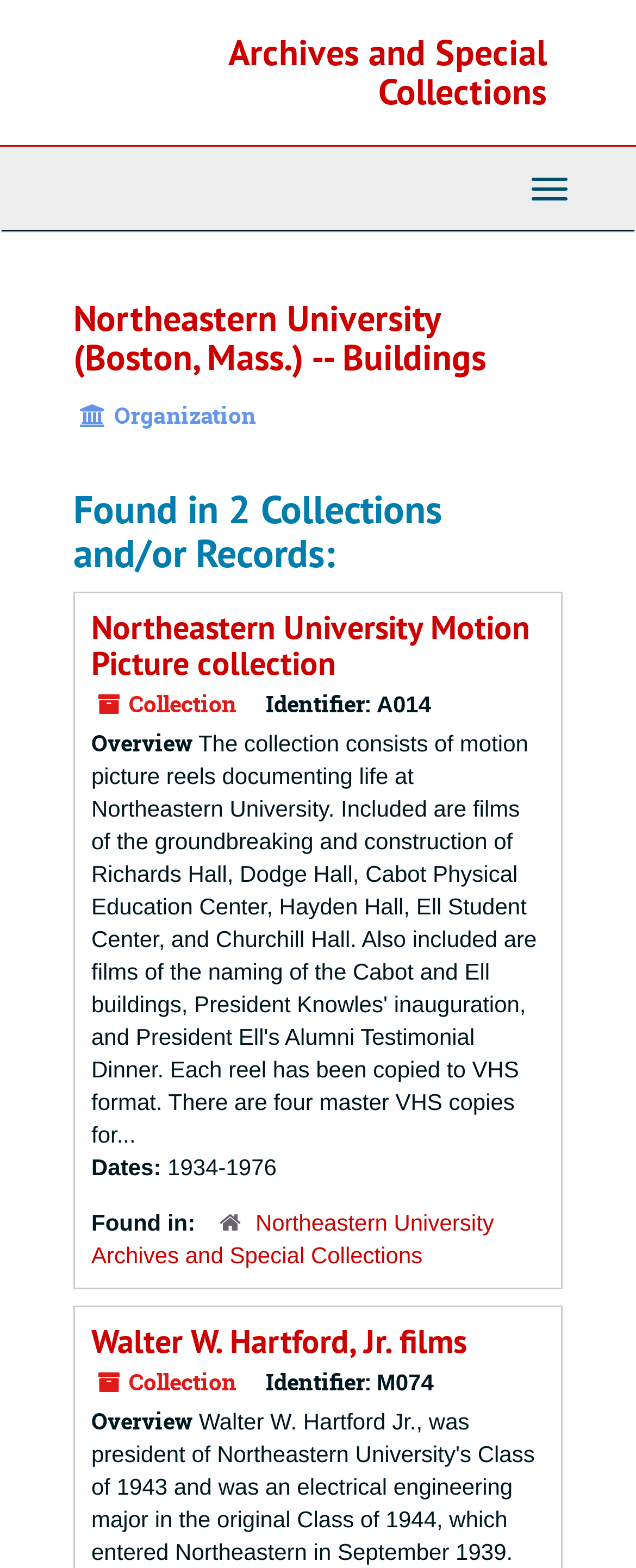Using the image as a reference, answer the following question in as much detail as possible:
What is the date range of the 'Northeastern University Motion Picture collection'?

I found the answer by looking at the StaticText element 'Dates:' and its corresponding value '1934-1976' which is located below the heading element 'Northeastern University Motion Picture collection'.